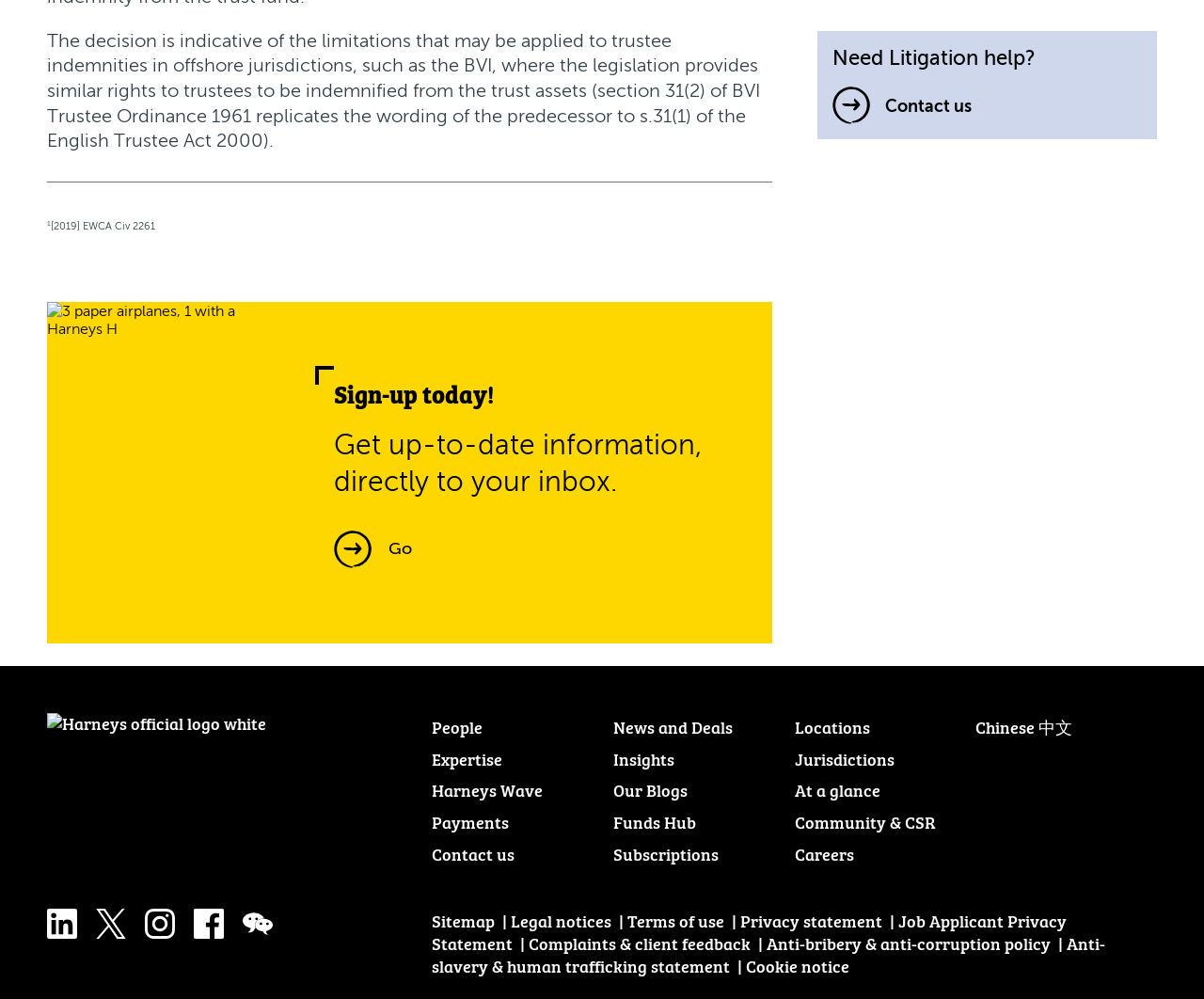Pinpoint the bounding box coordinates of the area that should be clicked to complete the following instruction: "go to previous post". The coordinates must be given as four float numbers between 0 and 1, i.e., [left, top, right, bottom].

None